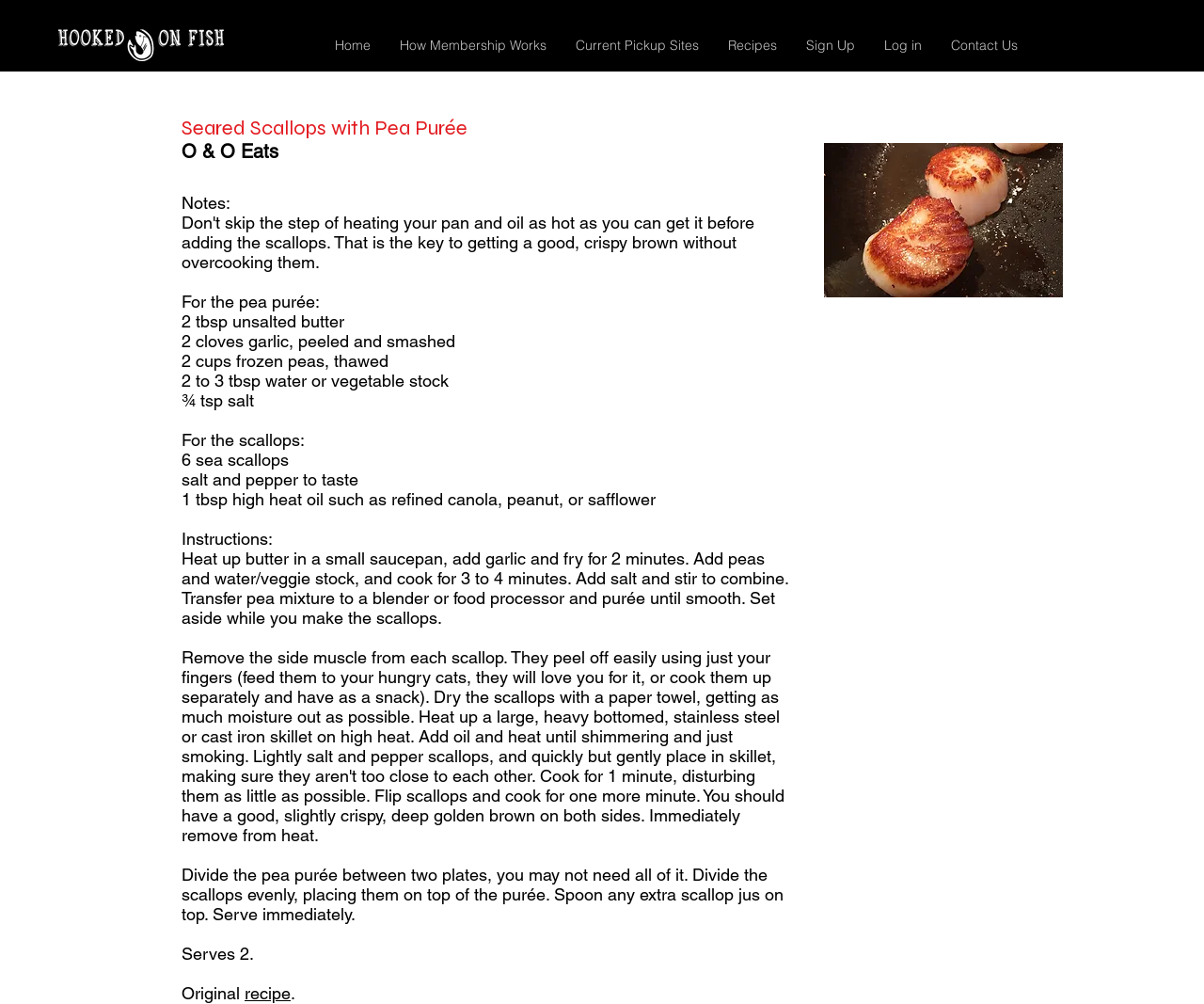Using the description: "Log in", identify the bounding box of the corresponding UI element in the screenshot.

[0.723, 0.029, 0.778, 0.062]